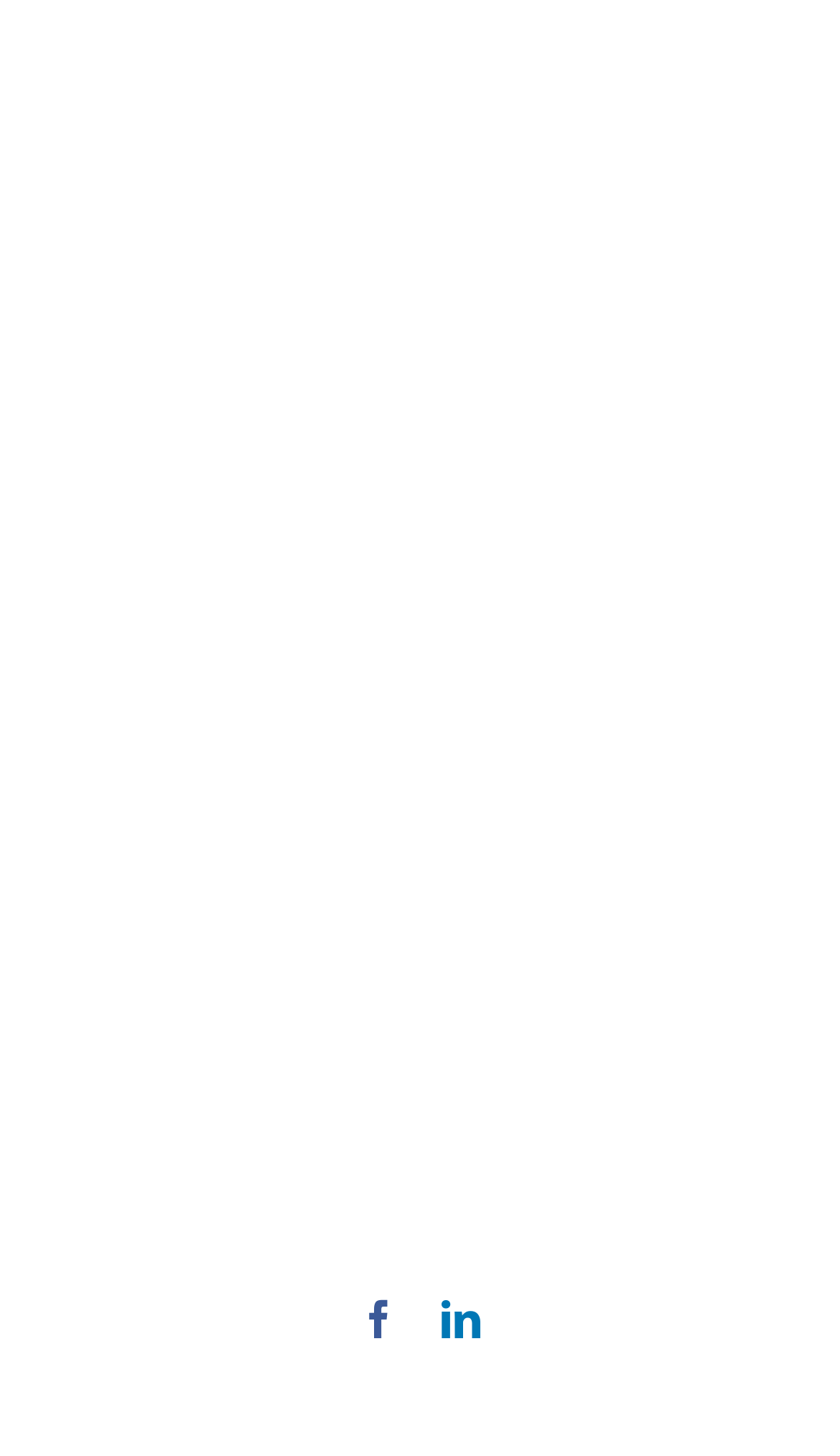Provide the bounding box coordinates of the HTML element this sentence describes: "aria-label="facebook" title="Facebook"". The bounding box coordinates consist of four float numbers between 0 and 1, i.e., [left, top, right, bottom].

[0.428, 0.892, 0.474, 0.919]